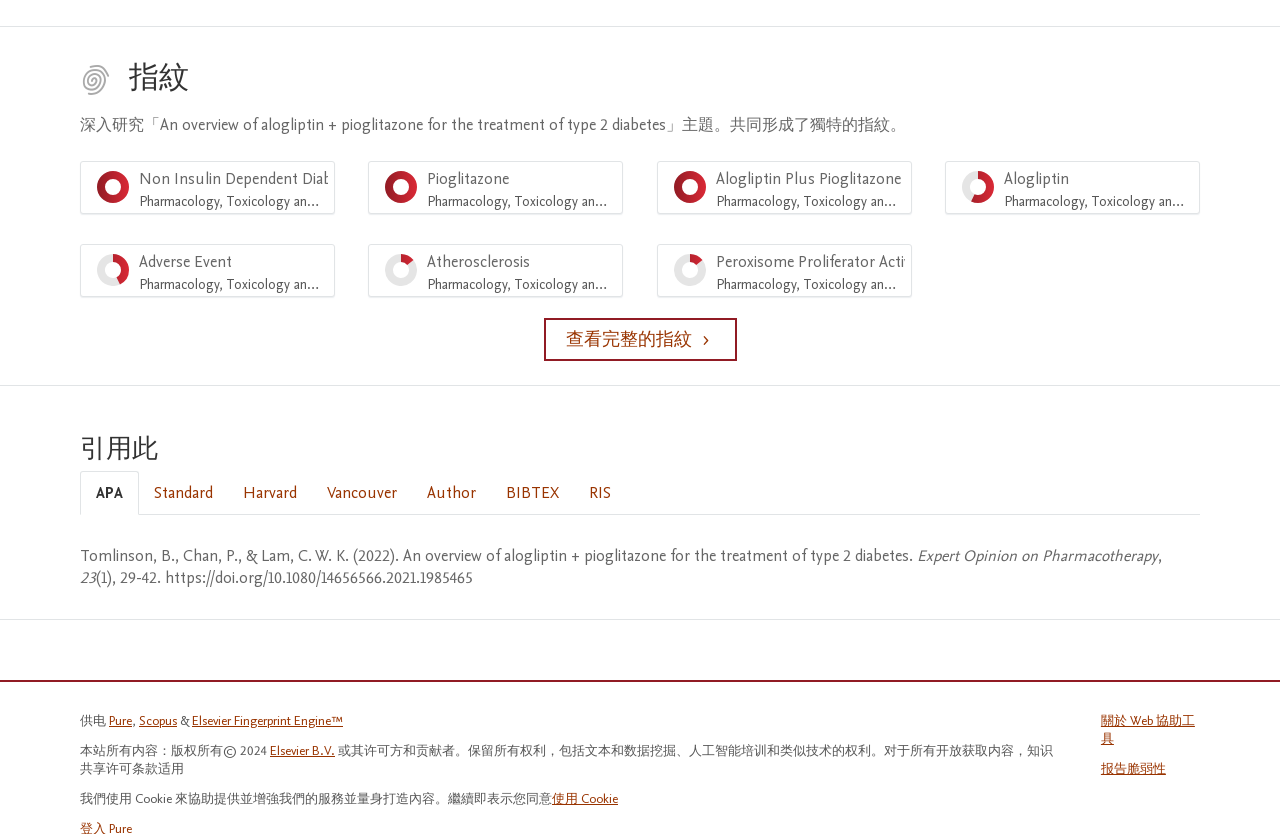What is the percentage of Alogliptin Plus Pioglitazone in Pharmacology, Toxicology and Pharmaceutical Science?
Answer the question with a detailed and thorough explanation.

In the menu bar, there is a menu item 'Alogliptin Plus Pioglitazone Pharmacology, Toxicology and Pharmaceutical Science 100%', which indicates that the percentage of Alogliptin Plus Pioglitazone in Pharmacology, Toxicology and Pharmaceutical Science is 100%.